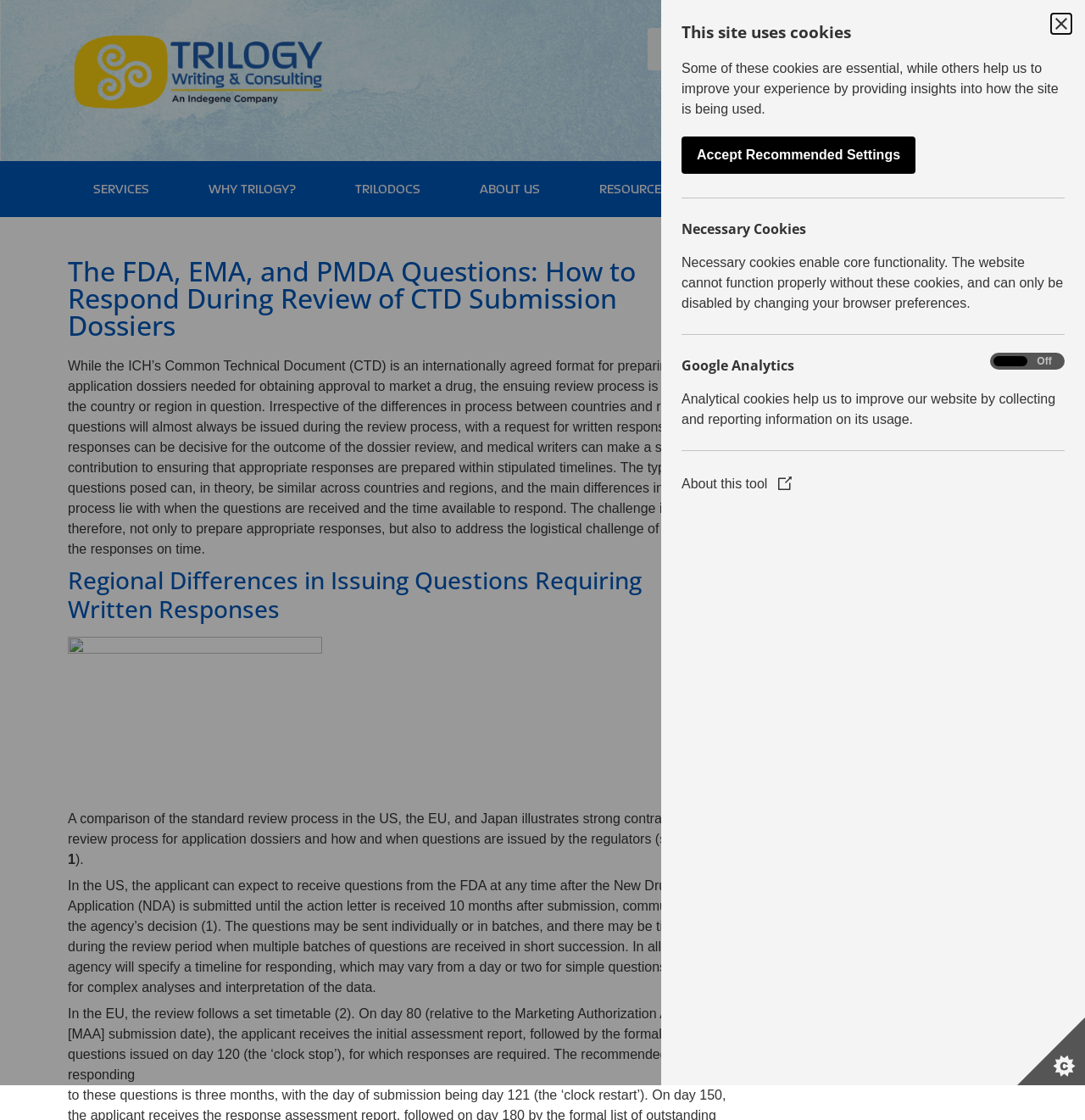Locate the bounding box coordinates of the item that should be clicked to fulfill the instruction: "Go to SERVICES".

[0.062, 0.151, 0.169, 0.186]